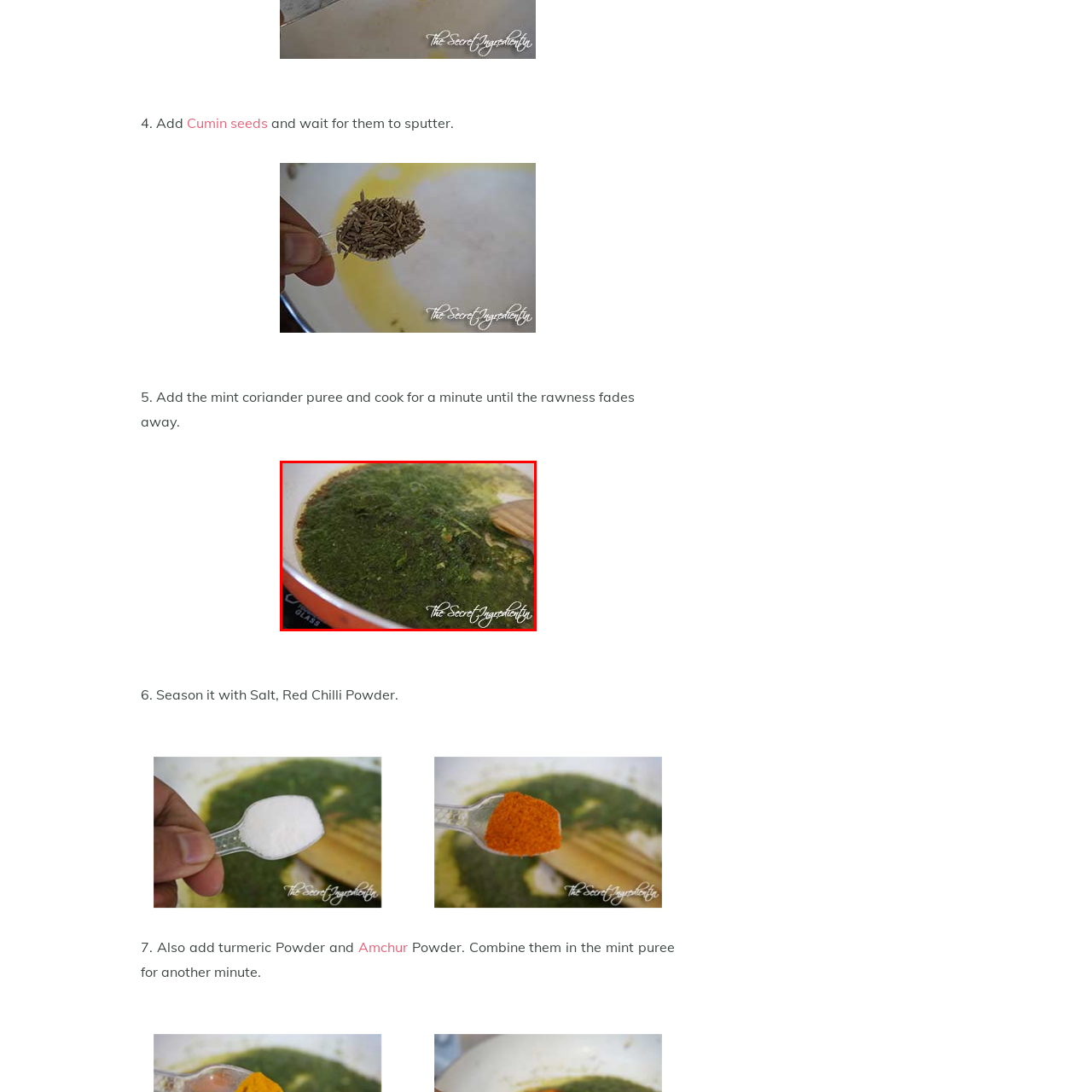What can be inferred about the previous steps in the recipe?
Carefully scrutinize the image inside the red bounding box and generate a comprehensive answer, drawing from the visual content.

The golden-brown residue at the bottom of the pan suggests that spices or herbs were previously added to the pan, contributing to the depth of flavor in the dish, and implying that the recipe involves multiple steps and ingredients.